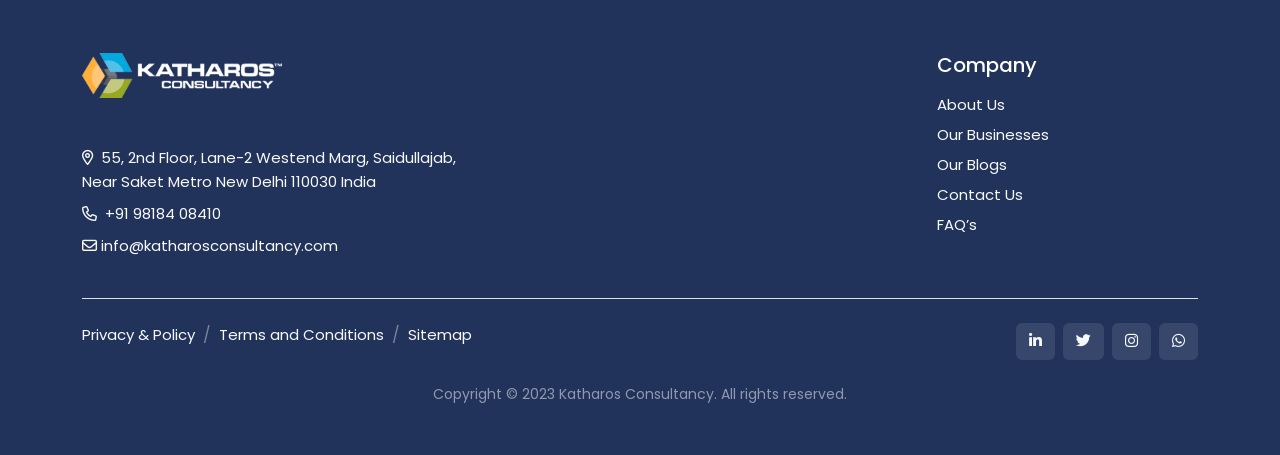Determine the bounding box coordinates of the target area to click to execute the following instruction: "Check the Sitemap."

[0.319, 0.713, 0.381, 0.759]